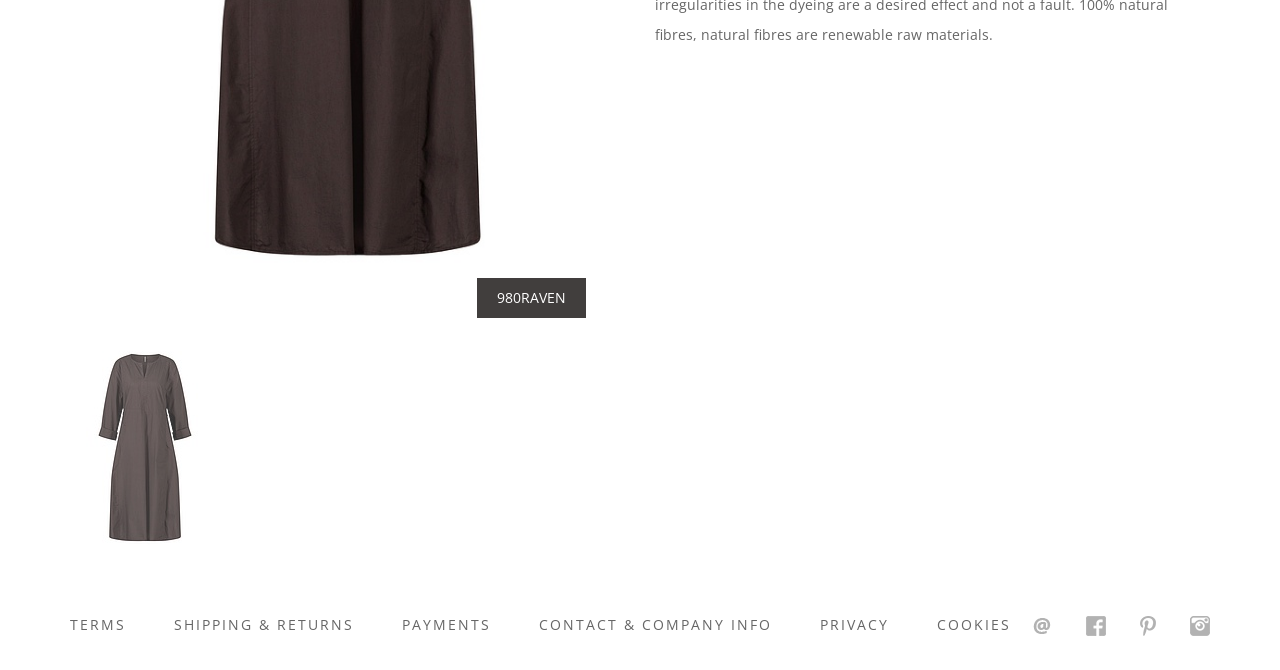Find the bounding box of the UI element described as: "Terms". The bounding box coordinates should be given as four float values between 0 and 1, i.e., [left, top, right, bottom].

[0.055, 0.91, 0.115, 0.955]